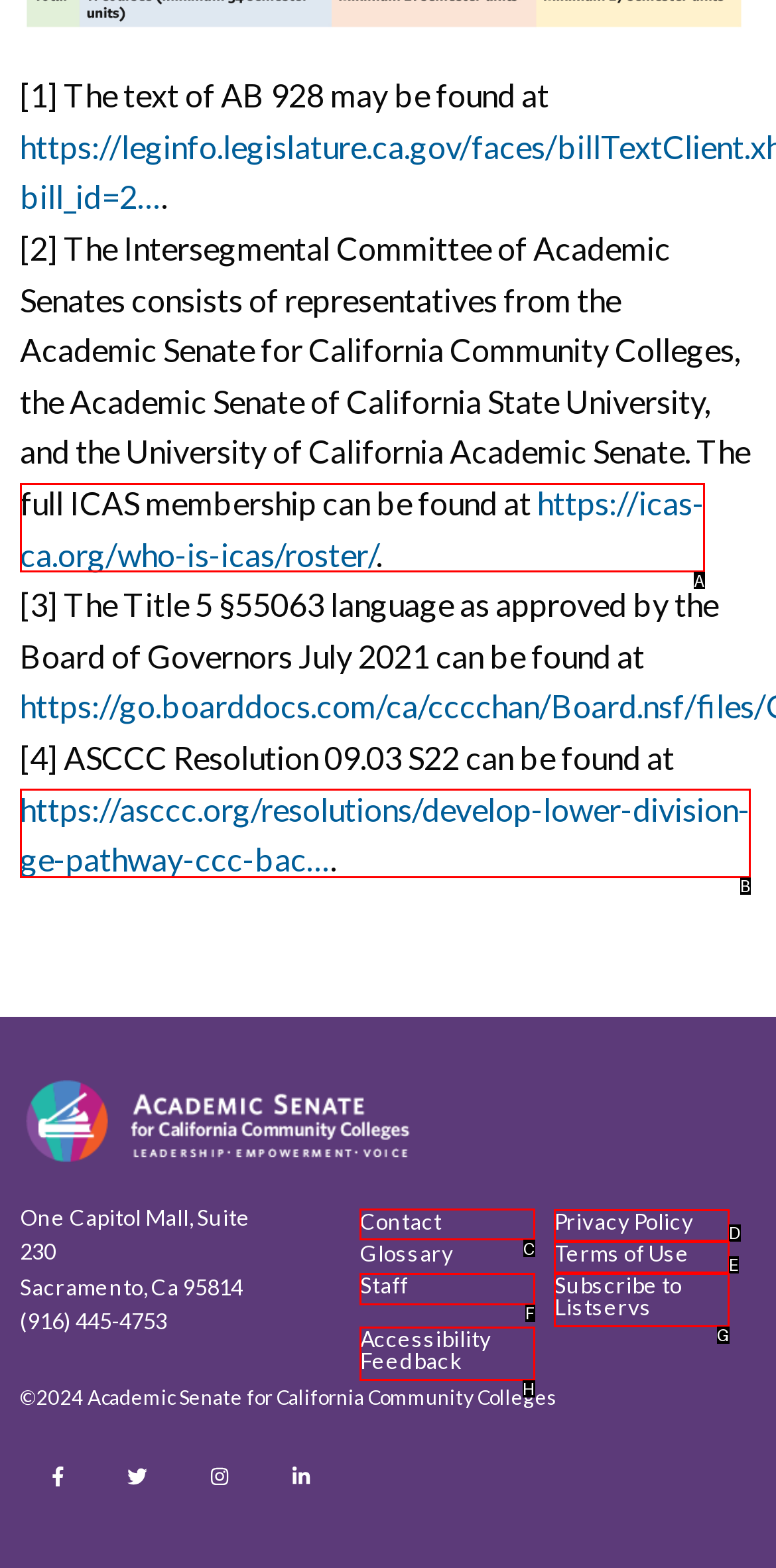Determine the letter of the UI element that you need to click to perform the task: contact us.
Provide your answer with the appropriate option's letter.

C